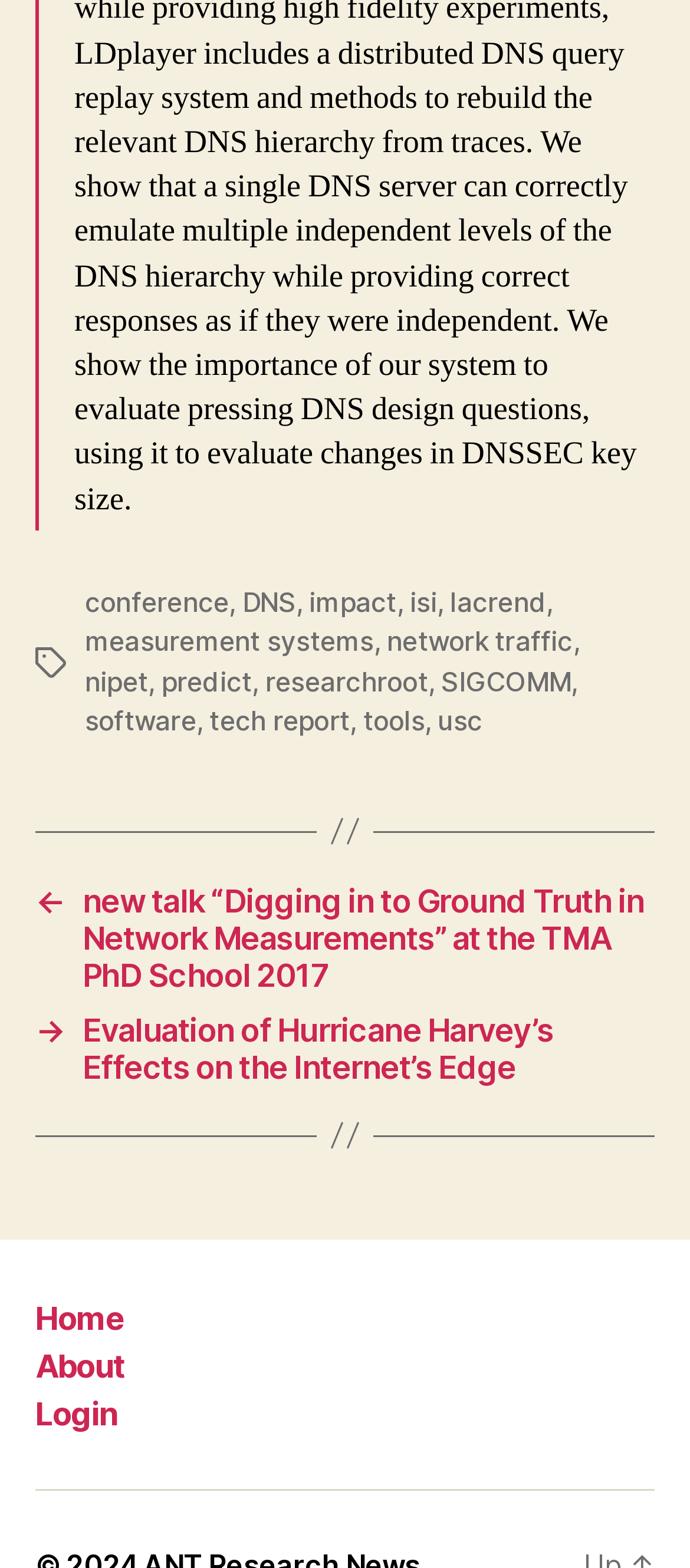Using floating point numbers between 0 and 1, provide the bounding box coordinates in the format (top-left x, top-left y, bottom-right x, bottom-right y). Locate the UI element described here: lacrend

[0.652, 0.373, 0.792, 0.394]